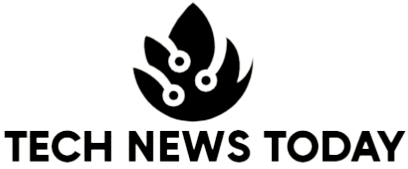What does the flame motif in the logo symbolize?
Give a thorough and detailed response to the question.

The caption explains that the stylized flame motif in the logo symbolizes innovation and dynamism, conveying the idea that the platform is dedicated to providing the latest updates and insights in technology.